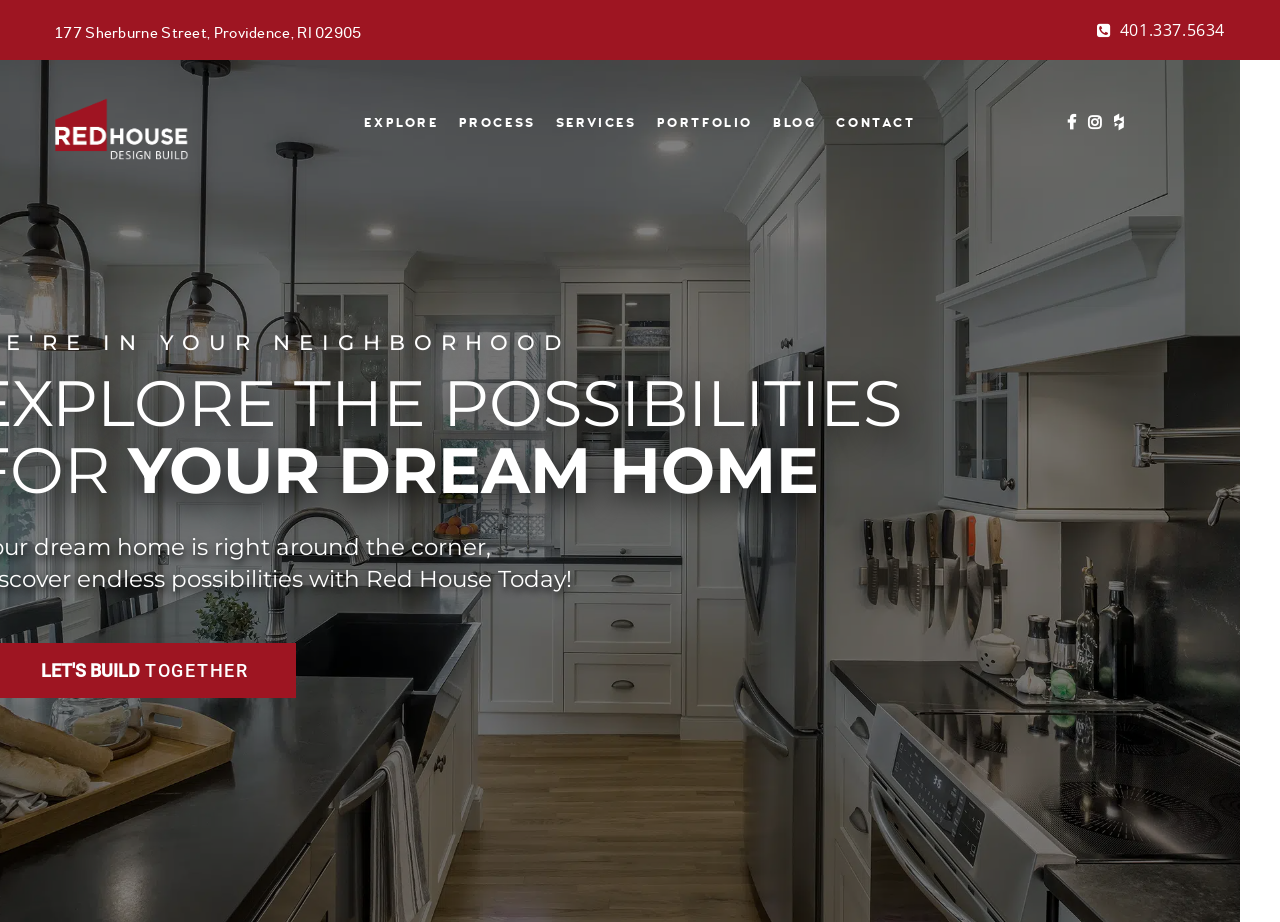What is the tagline of Red House Design Build?
Please provide a single word or phrase in response based on the screenshot.

Your dream home is right around the corner, discover endless possibilities with Red House Today!